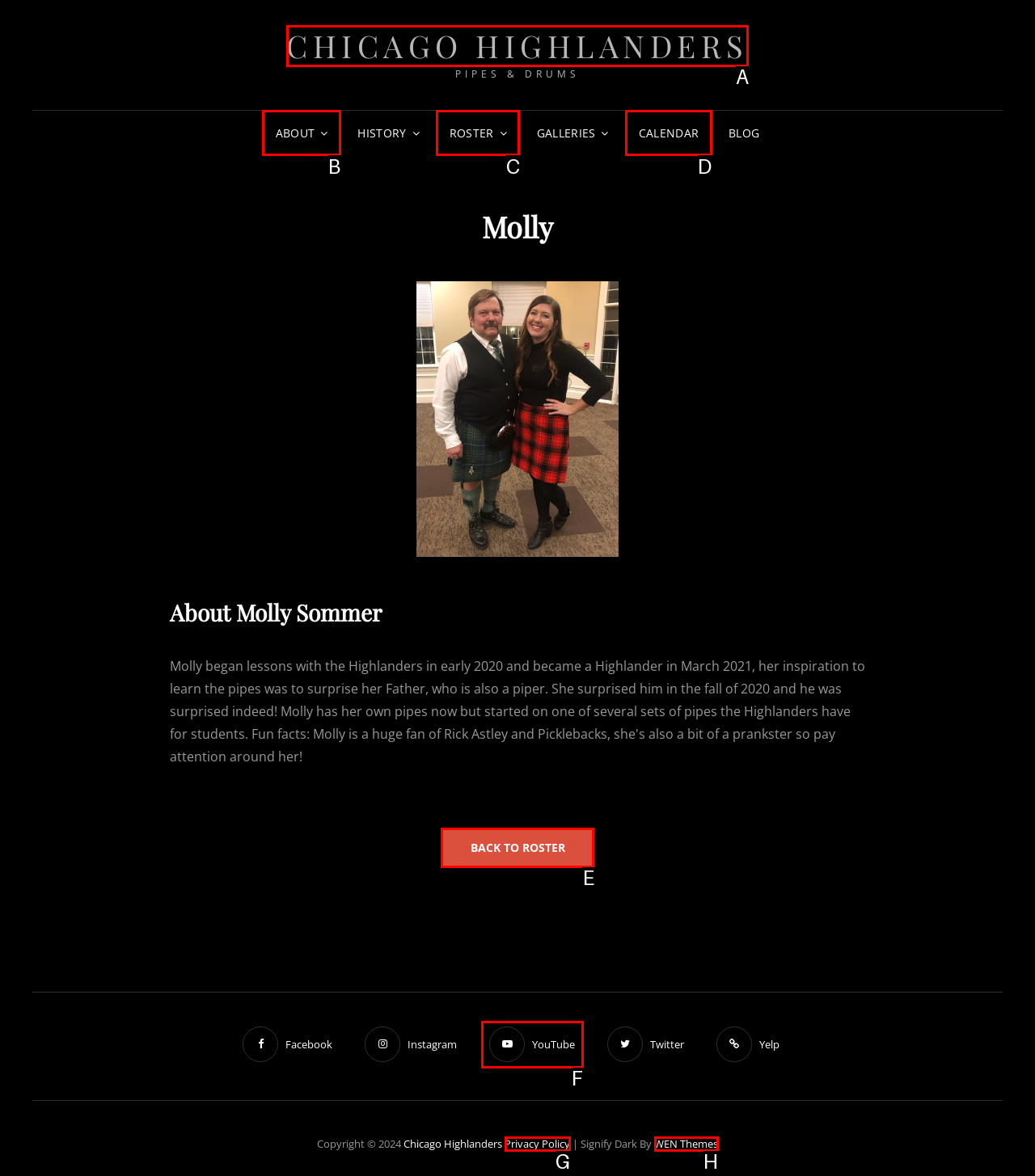Find the option that best fits the description: Home. Answer with the letter of the option.

None